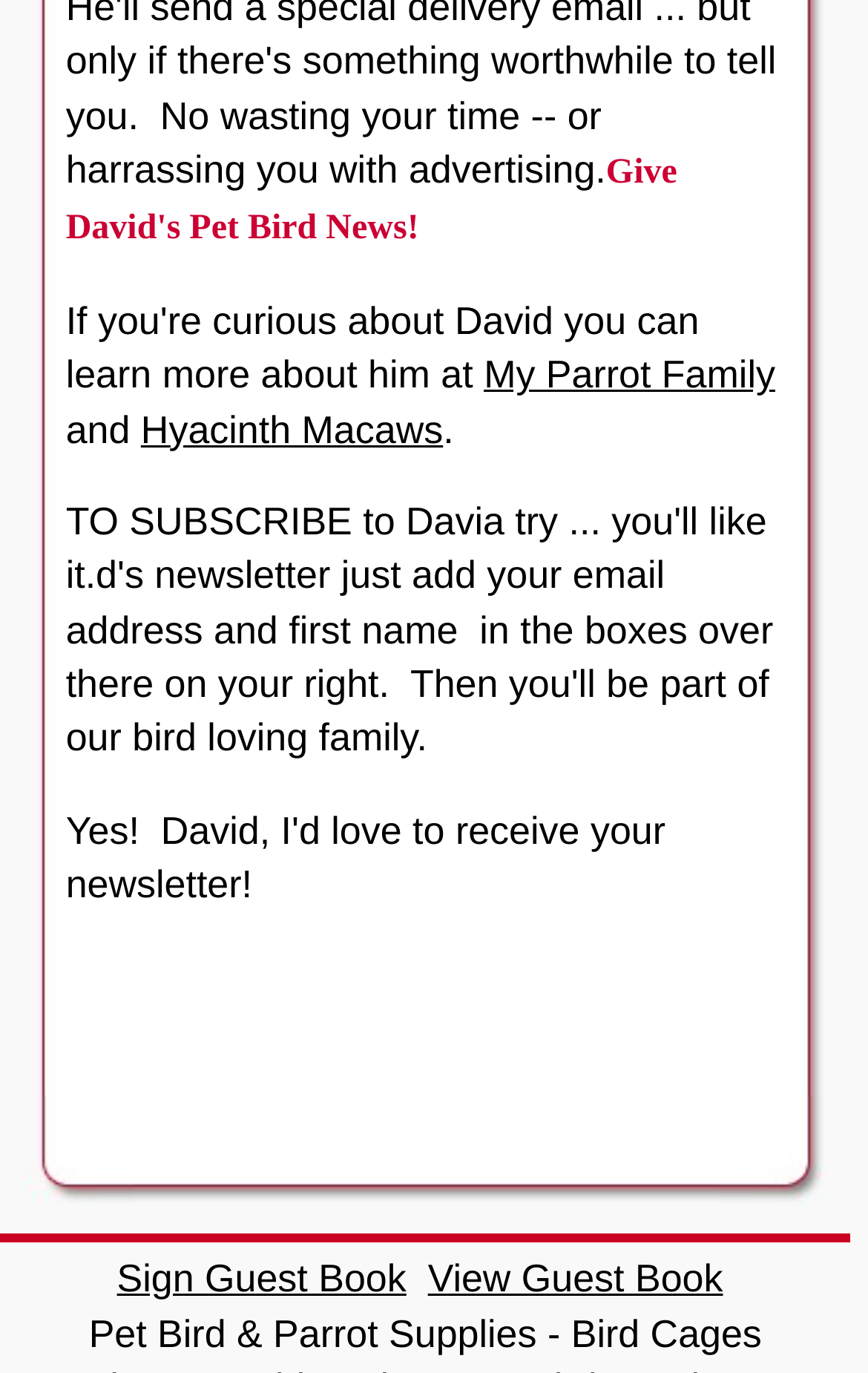Using the details from the image, please elaborate on the following question: What type of element is at the bottom left of the webpage?

To answer this question, we need to analyze the bounding box coordinates of the elements. The element with the smallest y1 coordinate is the image element with the bounding box [0.0, 0.899, 0.005, 0.905], which means it is located at the bottom left of the webpage.